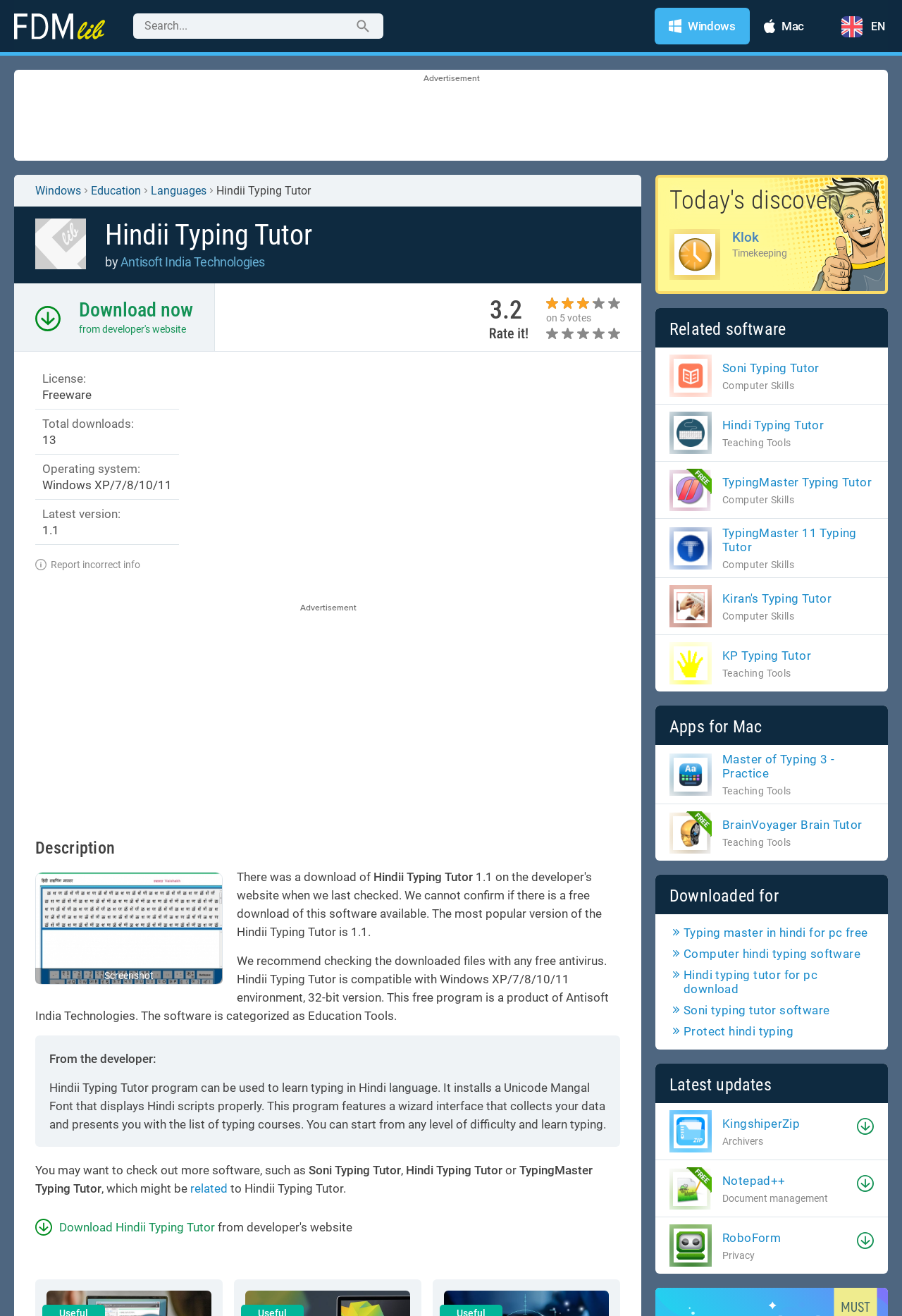Determine the bounding box coordinates of the clickable element necessary to fulfill the instruction: "Read the recent post 'Perjalanan Penuh Warna Mesin Slot Online Mulai sejak Awal Kemunculannya'". Provide the coordinates as four float numbers within the 0 to 1 range, i.e., [left, top, right, bottom].

None